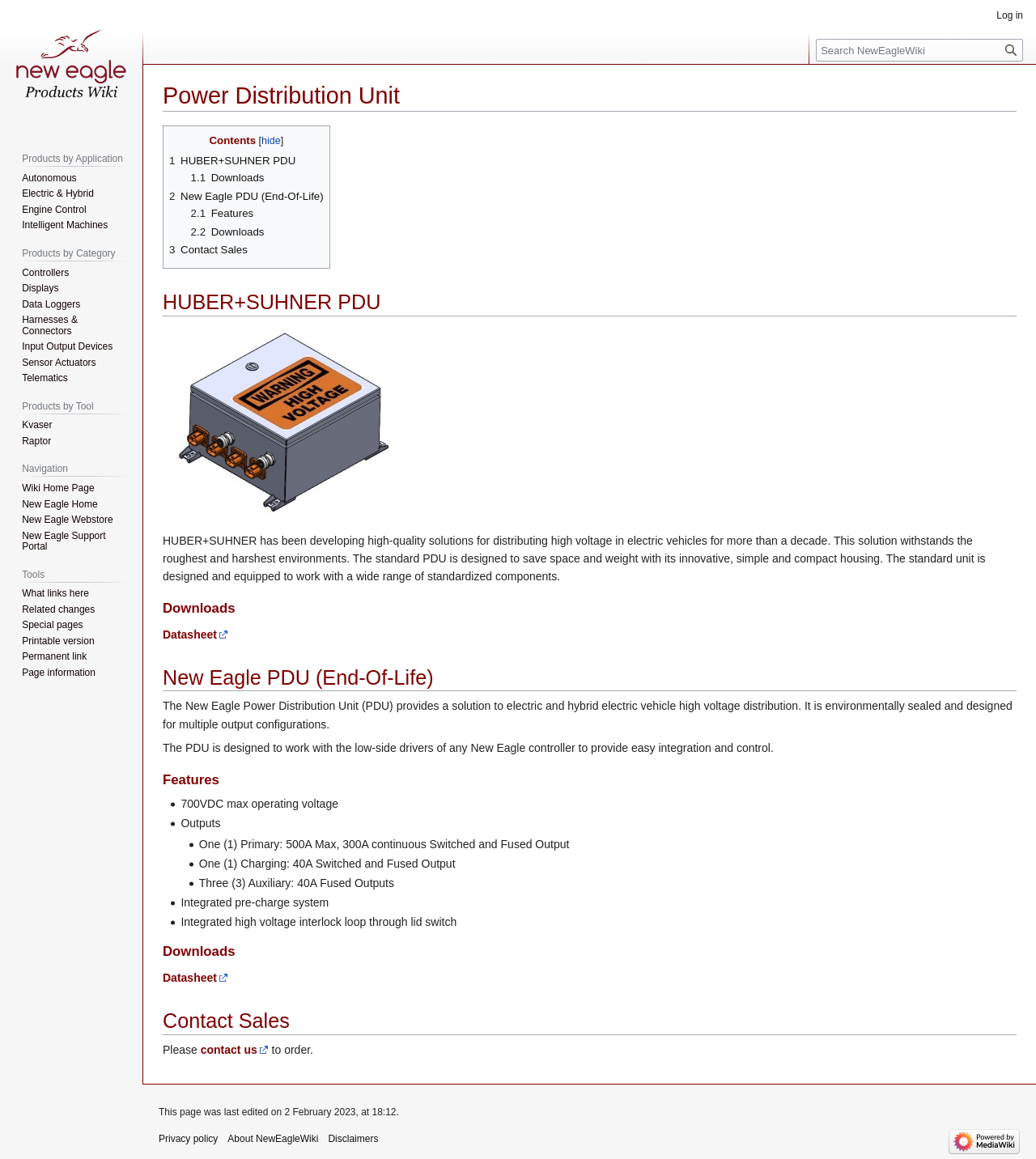From the webpage screenshot, predict the bounding box coordinates (top-left x, top-left y, bottom-right x, bottom-right y) for the UI element described here: Wiki Home Page

[0.021, 0.416, 0.091, 0.426]